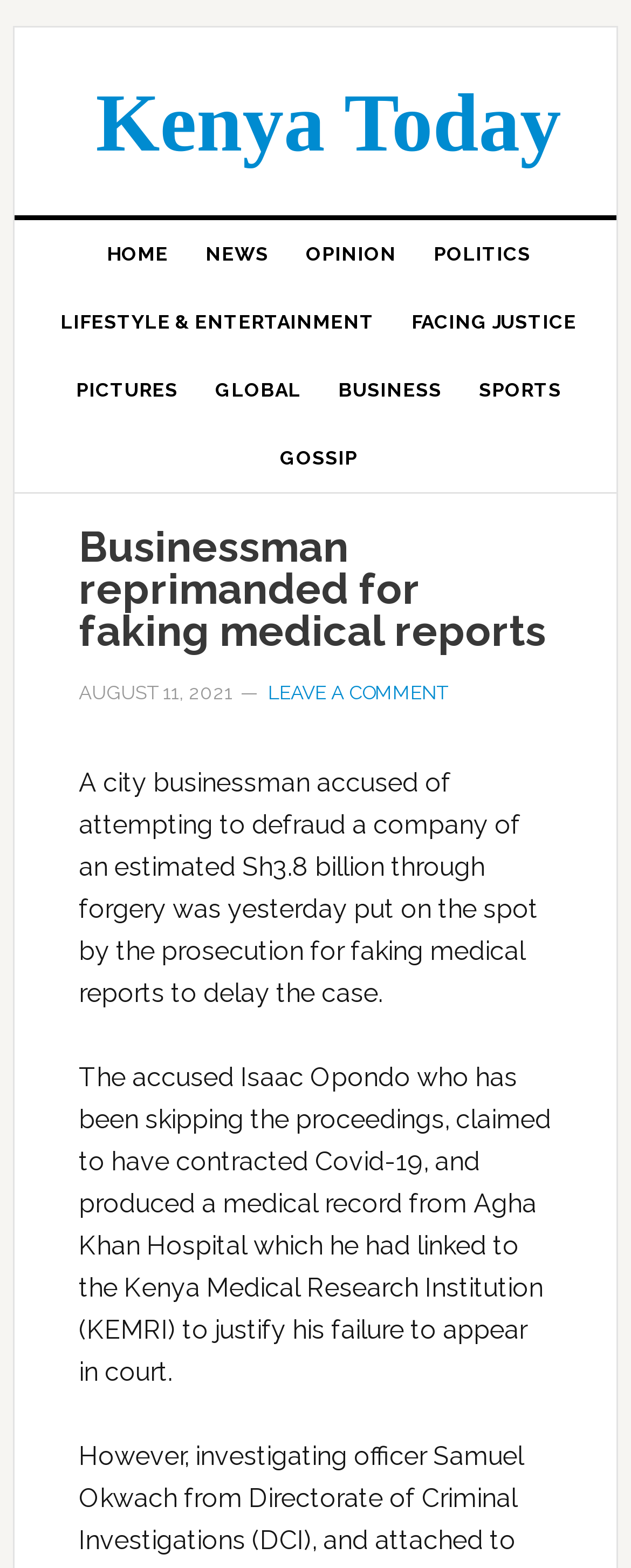Extract the main title from the webpage and generate its text.

Businessman reprimanded for faking medical reports